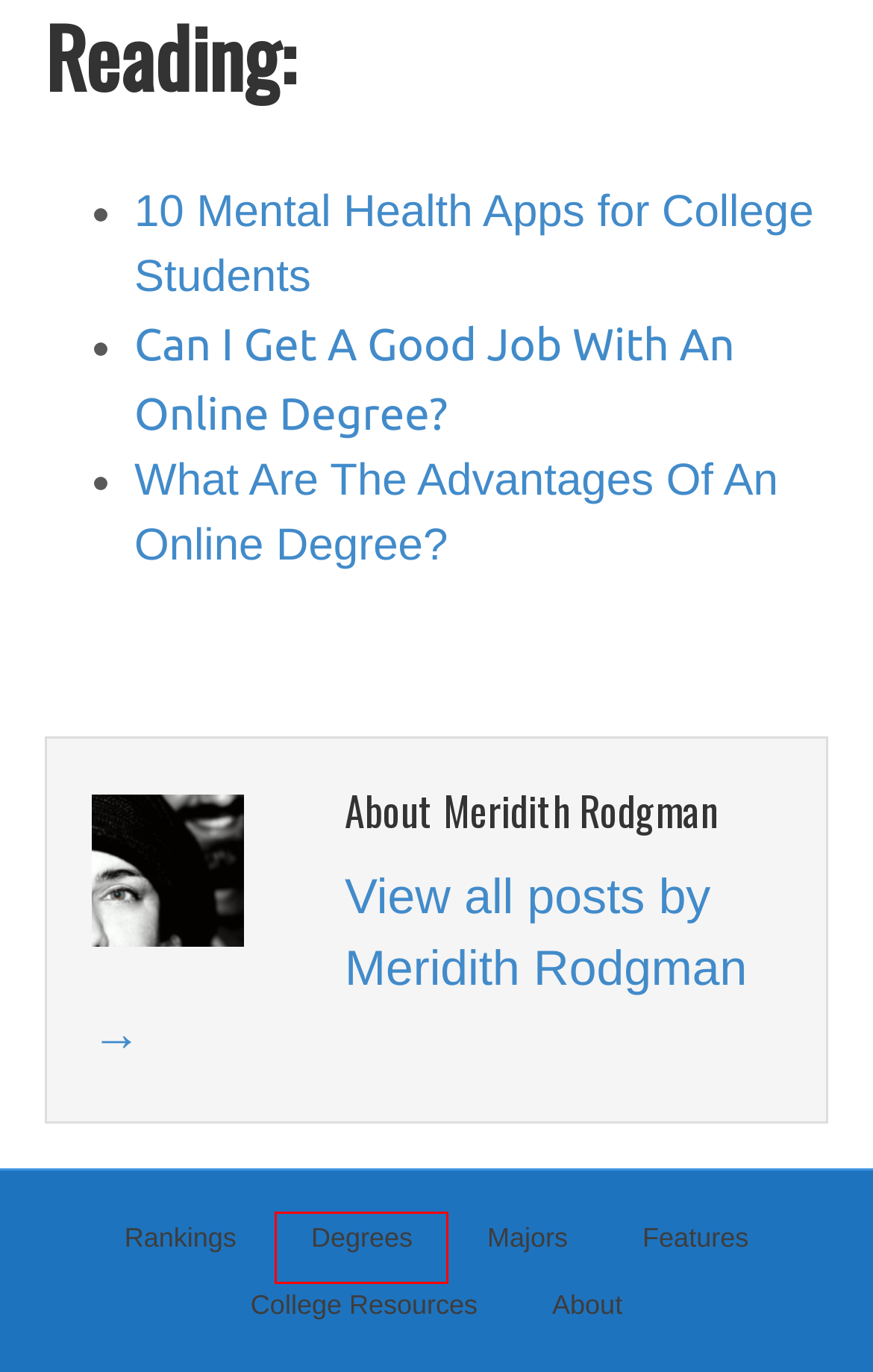Inspect the screenshot of a webpage with a red rectangle bounding box. Identify the webpage description that best corresponds to the new webpage after clicking the element inside the bounding box. Here are the candidates:
A. Can I Get A Good Job With An Online Degree? | Online Degree Prof
B. degrees Archives | Online Degree Prof
C. About | Online Degree Prof
D. What Are The Advantages Of An Online Degree? | Online Degree Prof
E. Popular College Majors | Online Degree Prof
F. Rankings Archives | Online Degree Prof
G. Features
H. 10 Mental Health Apps for College Students | Online Degree Prof

B